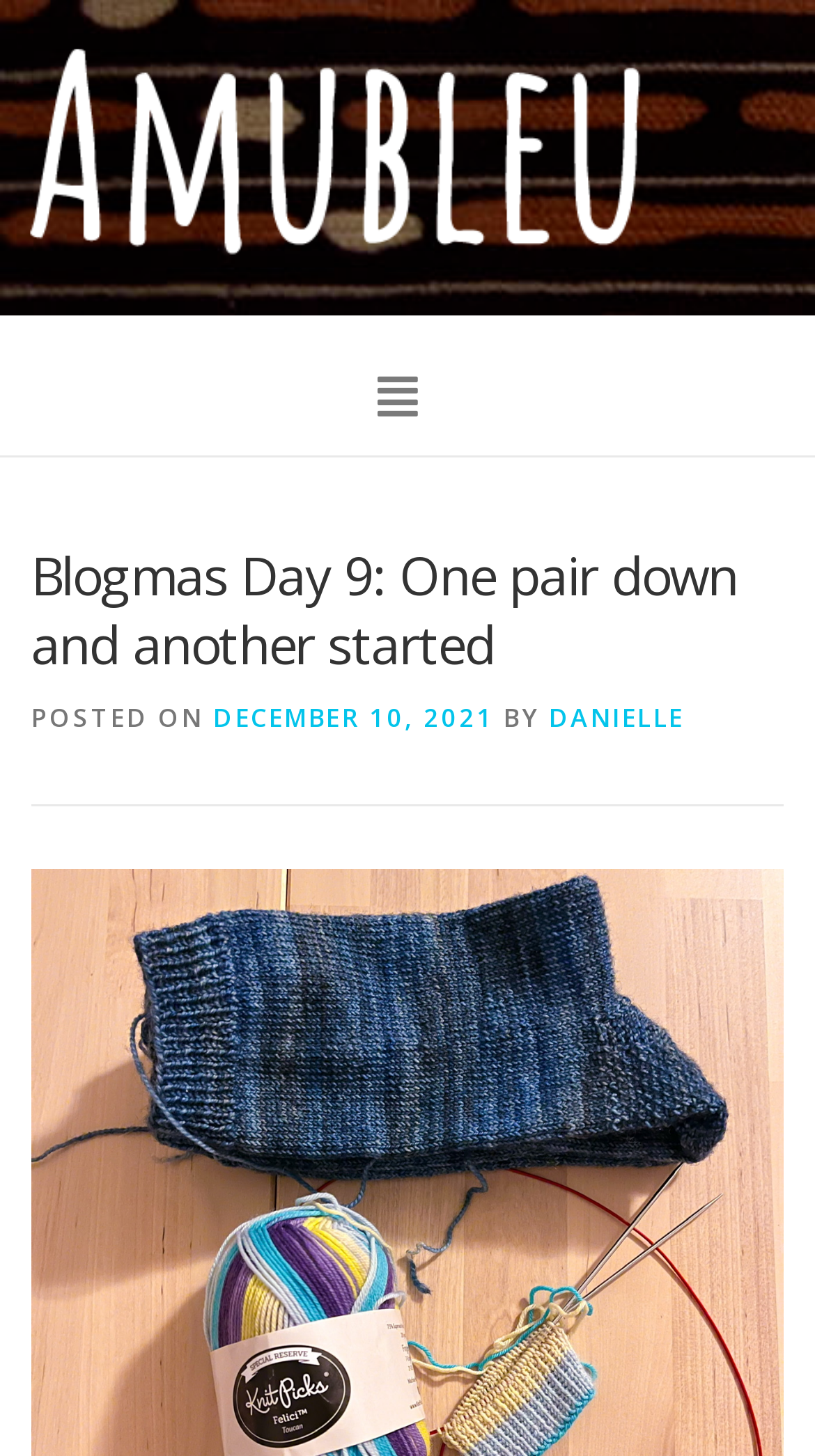How many links are there in the header section?
Examine the screenshot and reply with a single word or phrase.

2